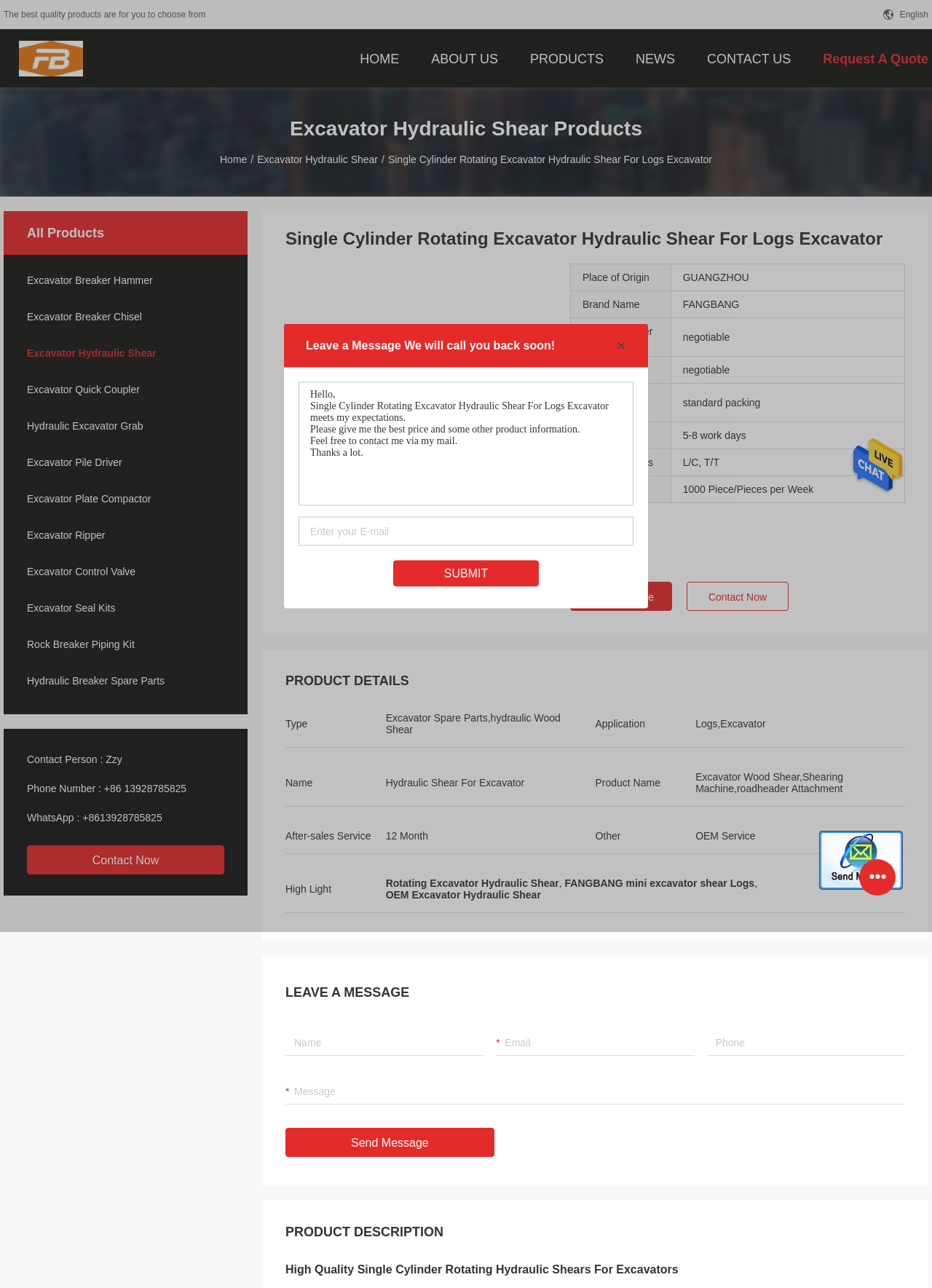Extract the heading text from the webpage.

Single Cylinder Rotating Excavator Hydraulic Shear For Logs Excavator